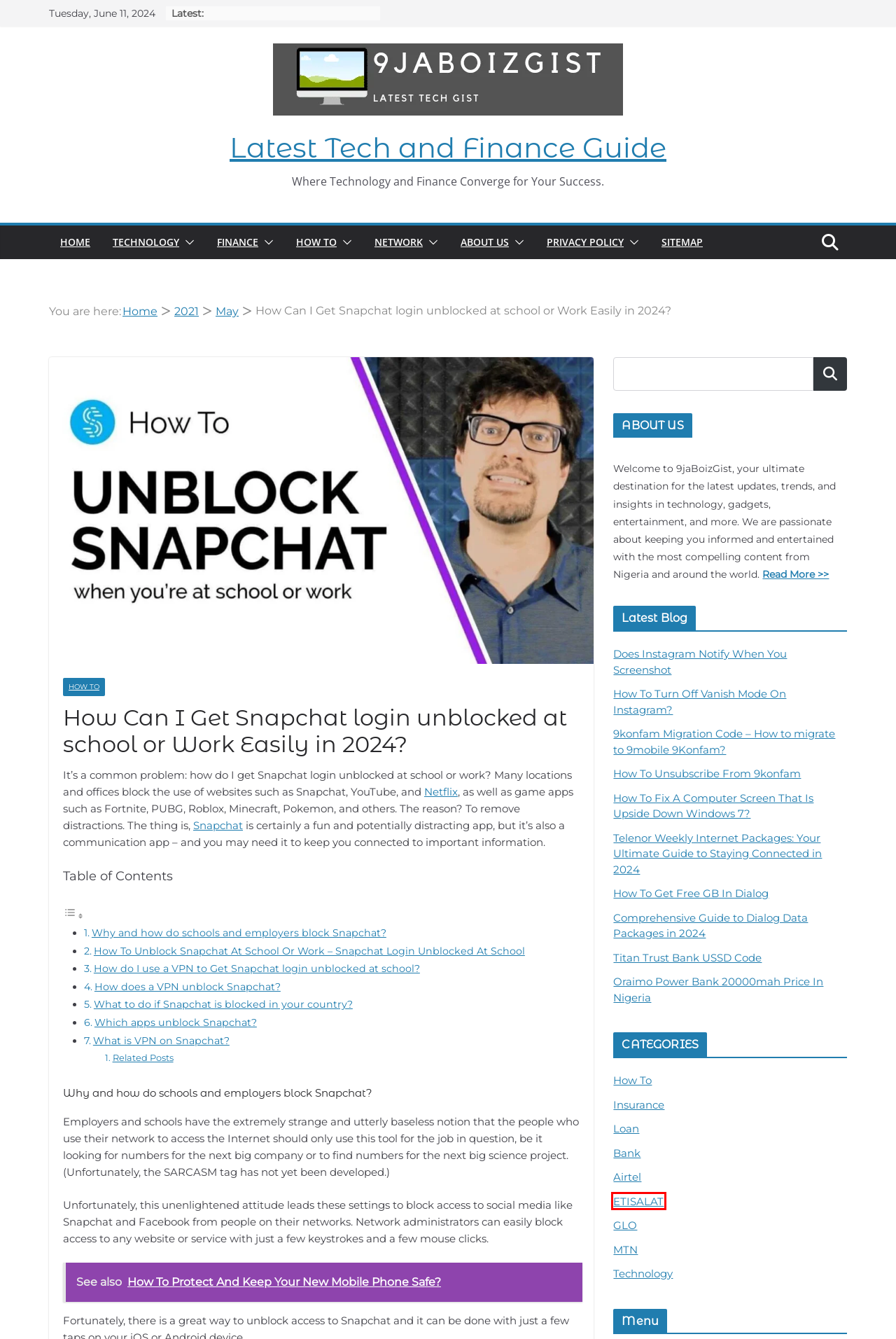Consider the screenshot of a webpage with a red bounding box around an element. Select the webpage description that best corresponds to the new page after clicking the element inside the red bounding box. Here are the candidates:
A. ETISALAT – Latest Tech And Finance Guide
B. Bank – Latest Tech And Finance Guide
C. How To View Snapchat Story Without Them Knowing - Best 3 Methods
D. How To – Latest Tech And Finance Guide
E. About Us – Latest Tech And Finance Guide
F. How To Turn Off Vanish Mode On Instagram?
G. How To Protect And Keep Your New Mobile Phone Safe?
H. Privacy Policy – Latest Tech And Finance Guide

A